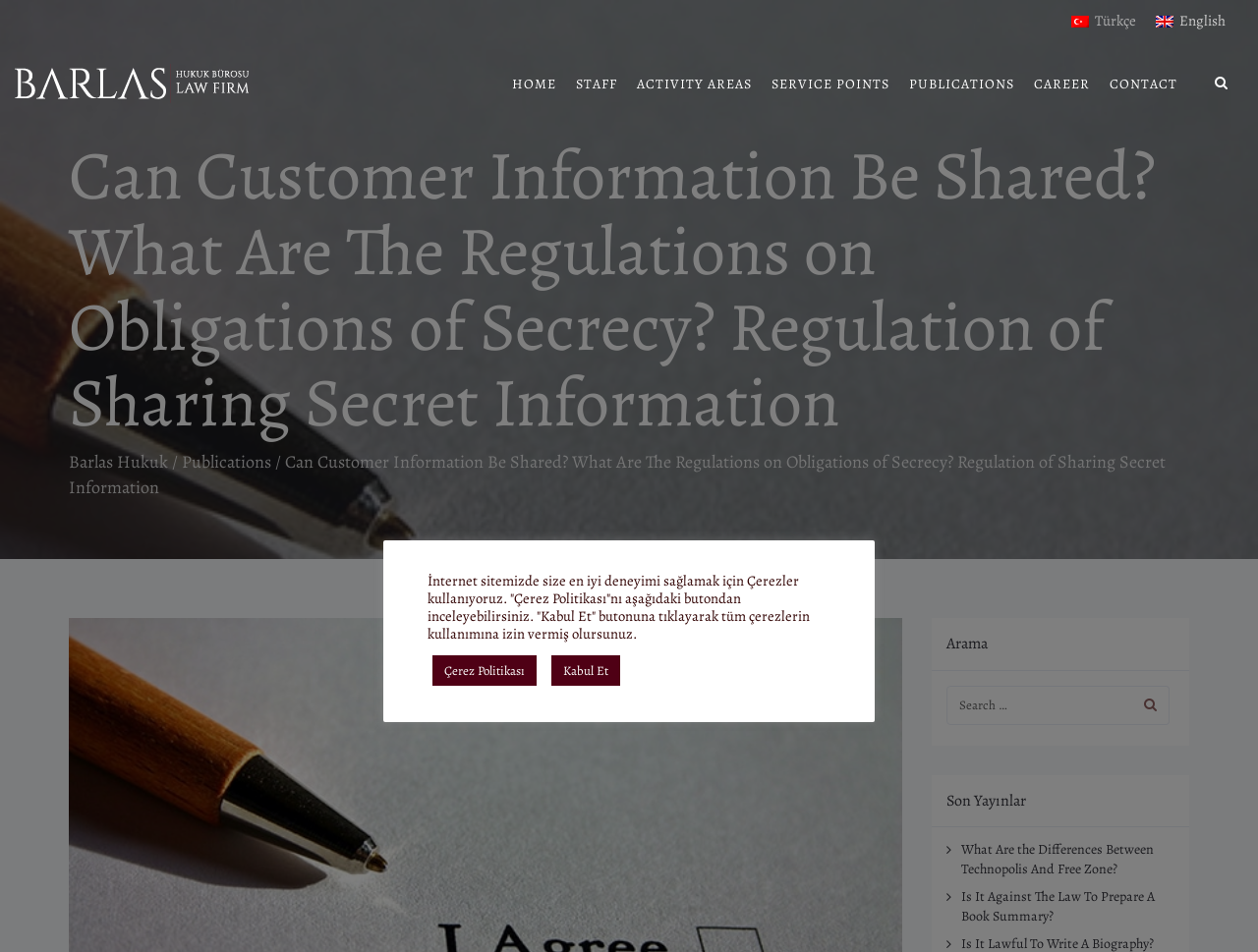What are the two languages available on the website?
Answer the question using a single word or phrase, according to the image.

Turkish and English